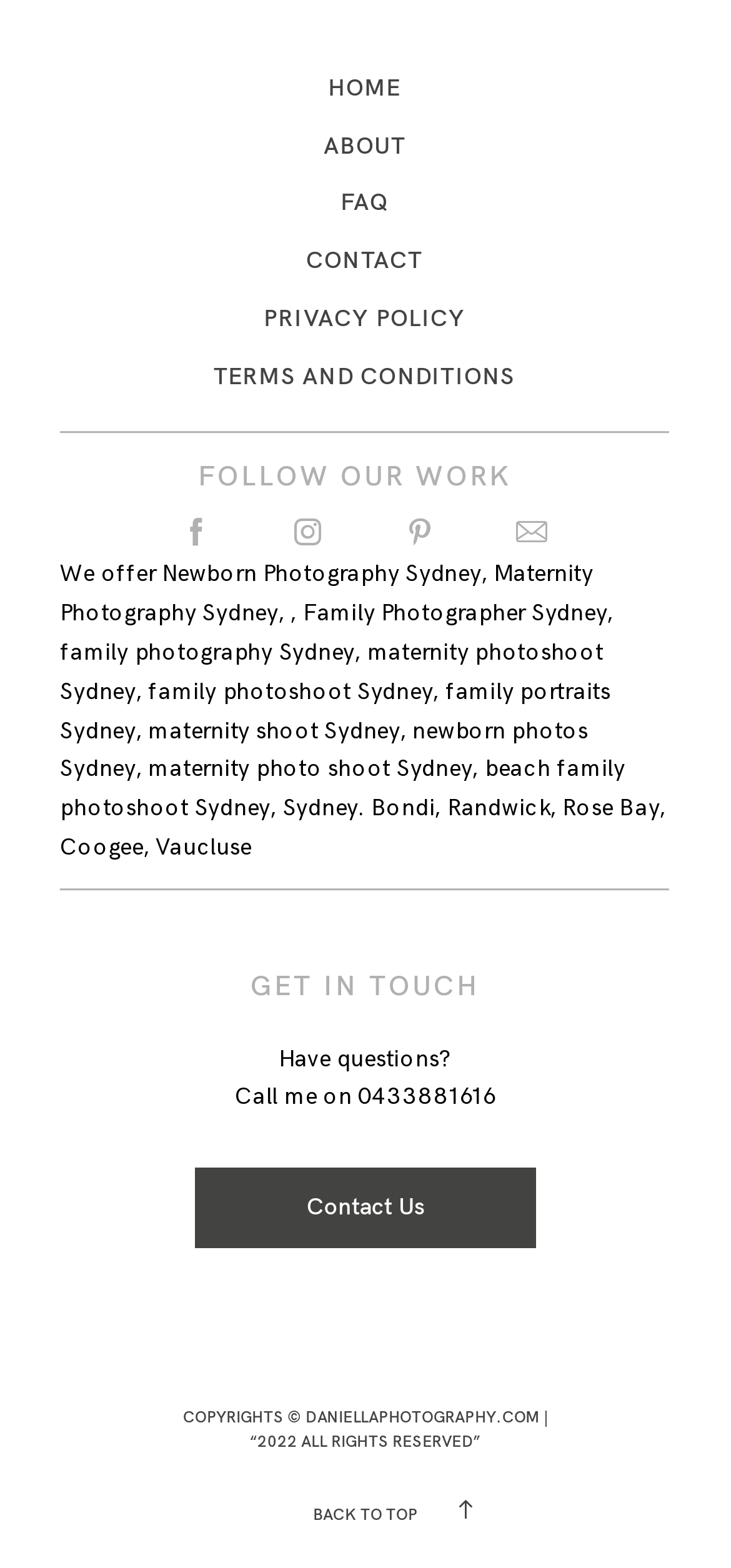Identify the coordinates of the bounding box for the element that must be clicked to accomplish the instruction: "Go to the ABOUT page".

[0.442, 0.083, 0.555, 0.102]